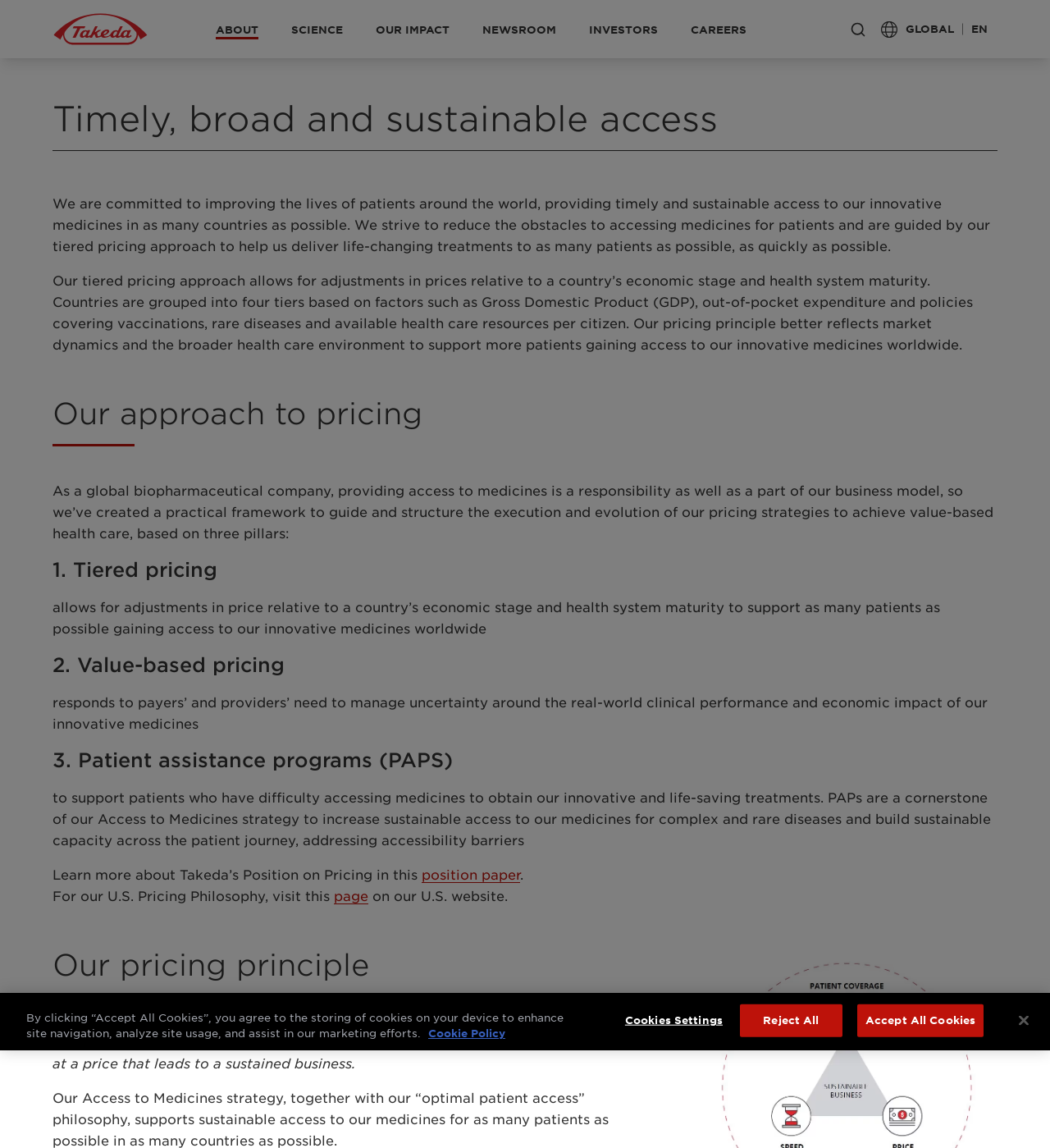Determine the bounding box coordinates of the region to click in order to accomplish the following instruction: "Search for something". Provide the coordinates as four float numbers between 0 and 1, specifically [left, top, right, bottom].

[0.83, 0.016, 0.845, 0.033]